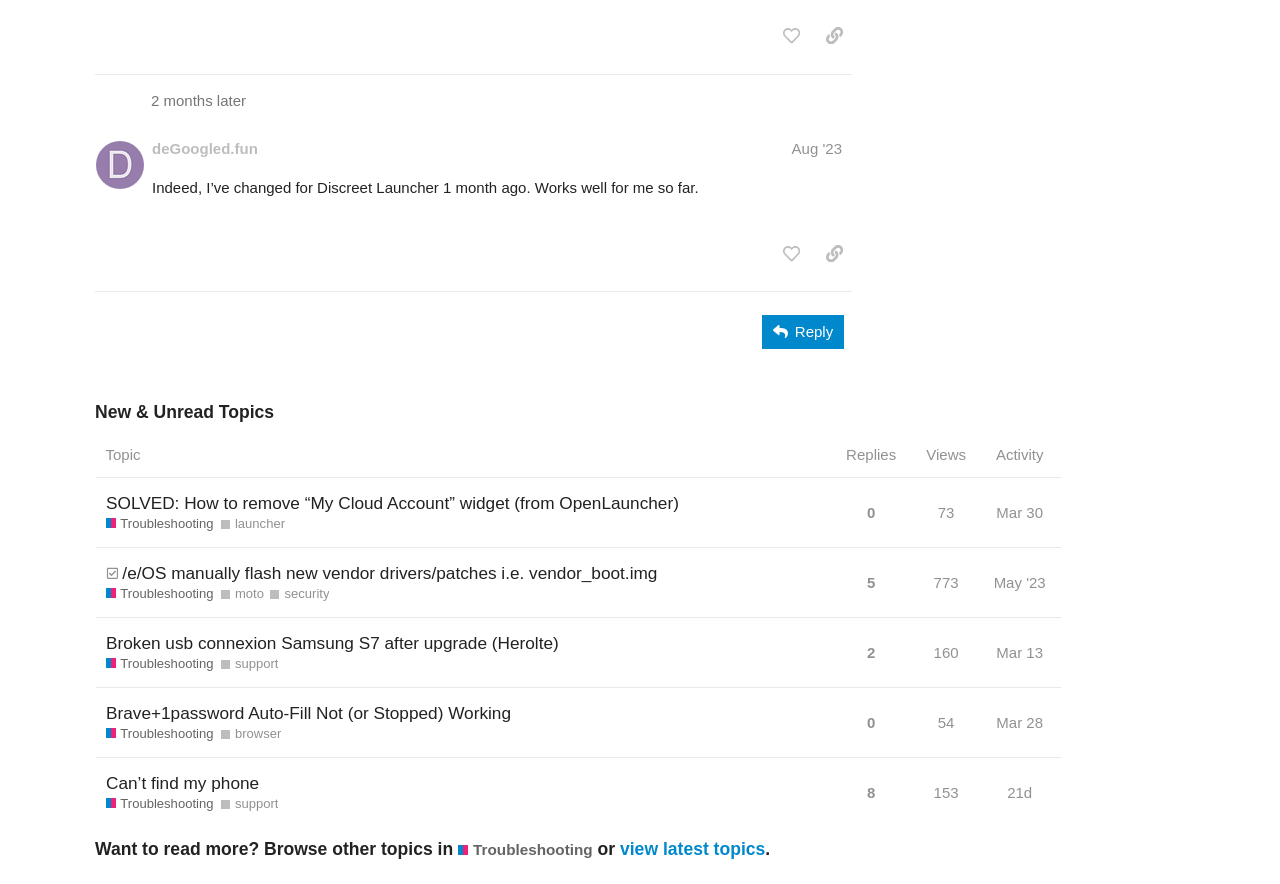Pinpoint the bounding box coordinates of the clickable element needed to complete the instruction: "sort by replies". The coordinates should be provided as four float numbers between 0 and 1: [left, top, right, bottom].

[0.651, 0.489, 0.71, 0.54]